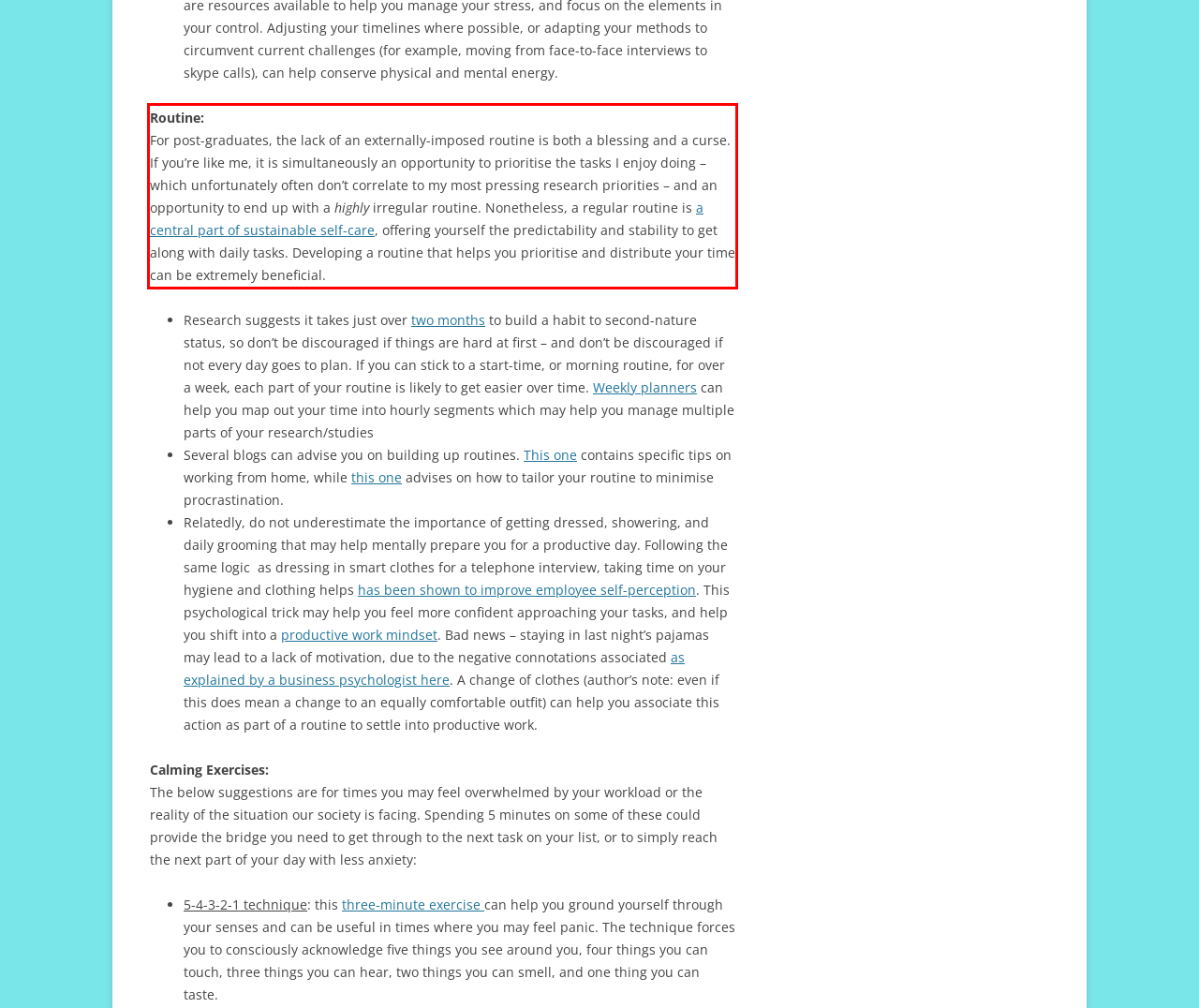You have a screenshot with a red rectangle around a UI element. Recognize and extract the text within this red bounding box using OCR.

Routine: For post-graduates, the lack of an externally-imposed routine is both a blessing and a curse. If you’re like me, it is simultaneously an opportunity to prioritise the tasks I enjoy doing – which unfortunately often don’t correlate to my most pressing research priorities – and an opportunity to end up with a highly irregular routine. Nonetheless, a regular routine is a central part of sustainable self-care, offering yourself the predictability and stability to get along with daily tasks. Developing a routine that helps you prioritise and distribute your time can be extremely beneficial.